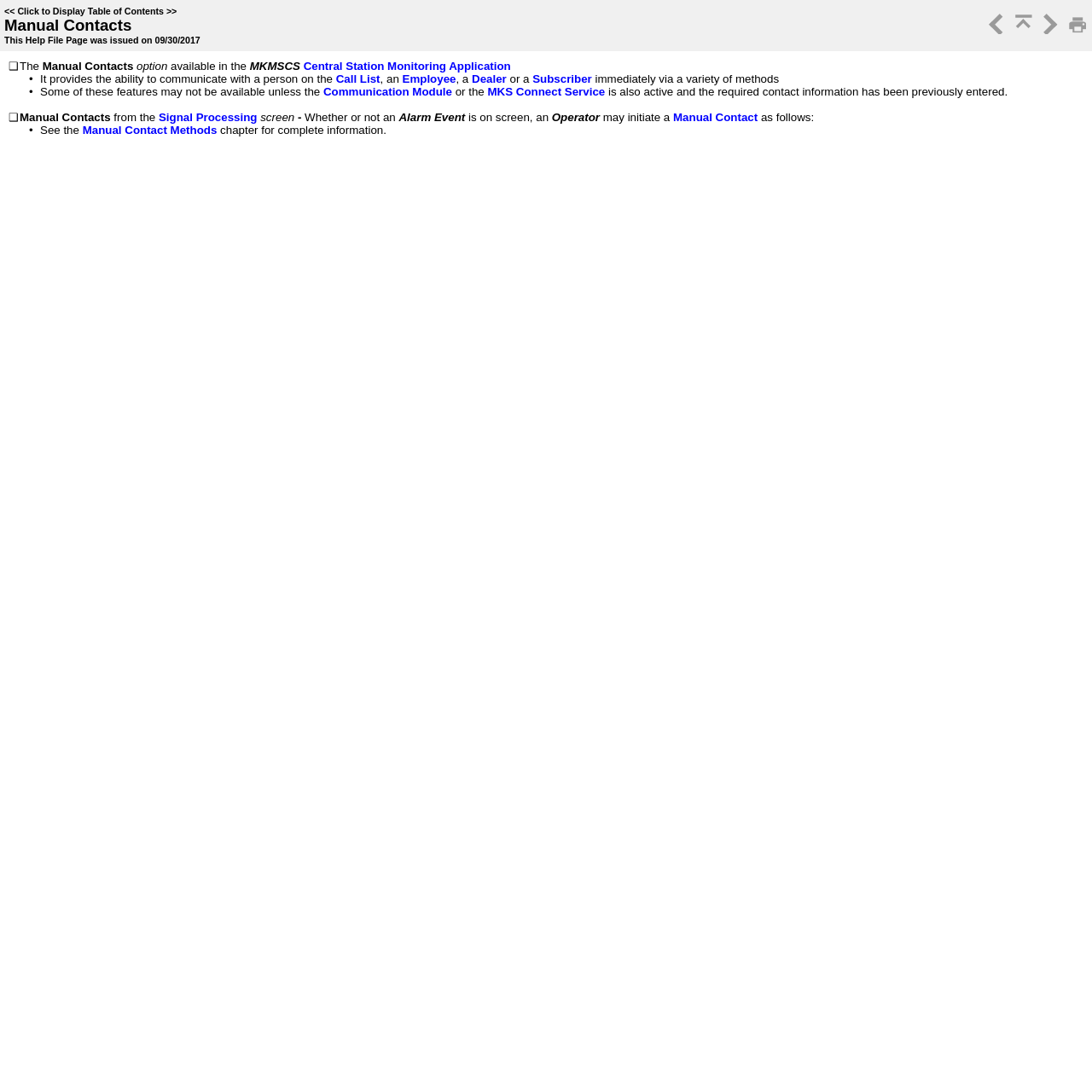Where can the Manual Contacts option be initiated from?
Answer with a single word or phrase, using the screenshot for reference.

Signal Processing screen